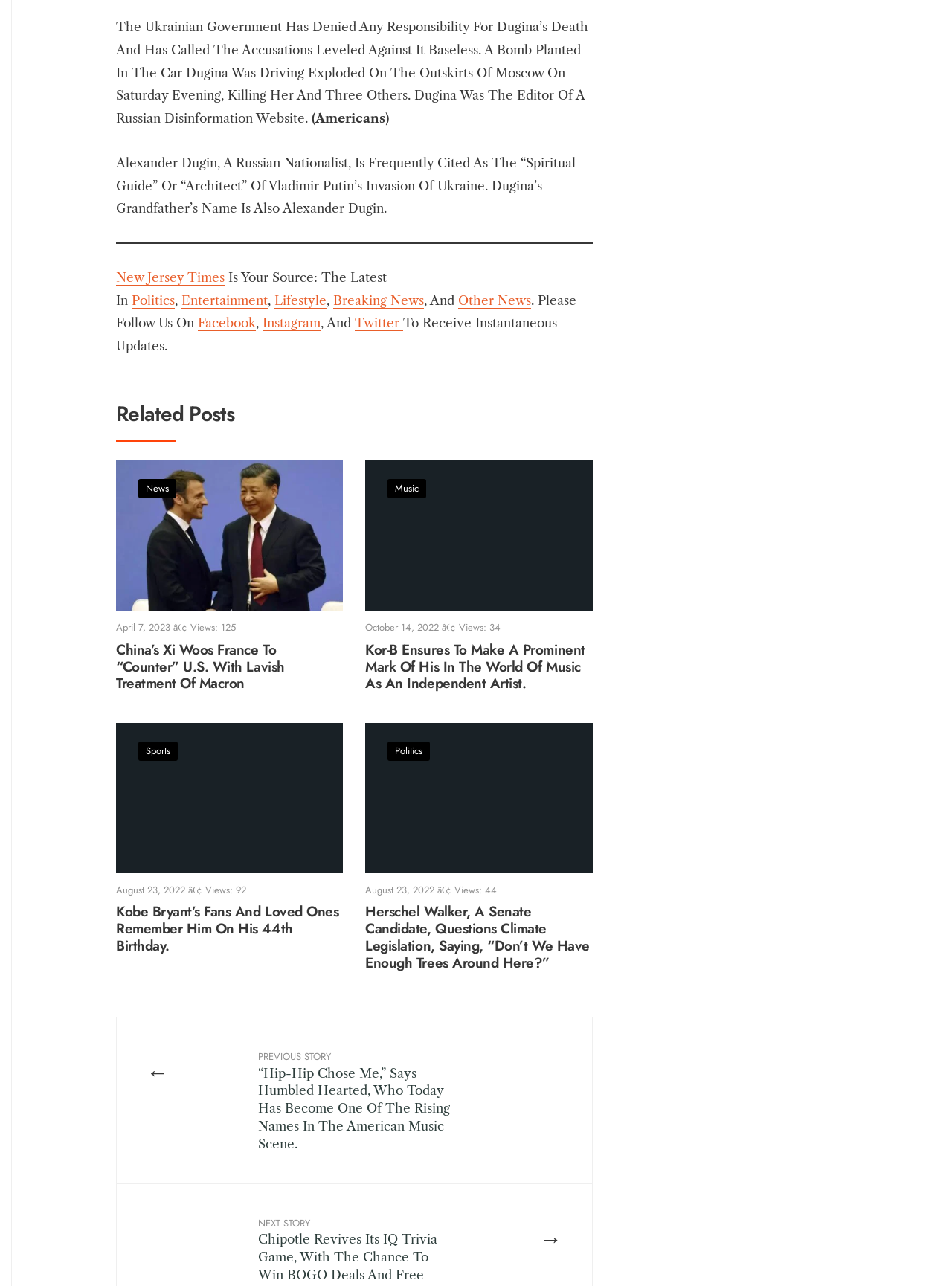Show the bounding box coordinates of the element that should be clicked to complete the task: "View the 'Related Posts'".

[0.122, 0.313, 0.622, 0.344]